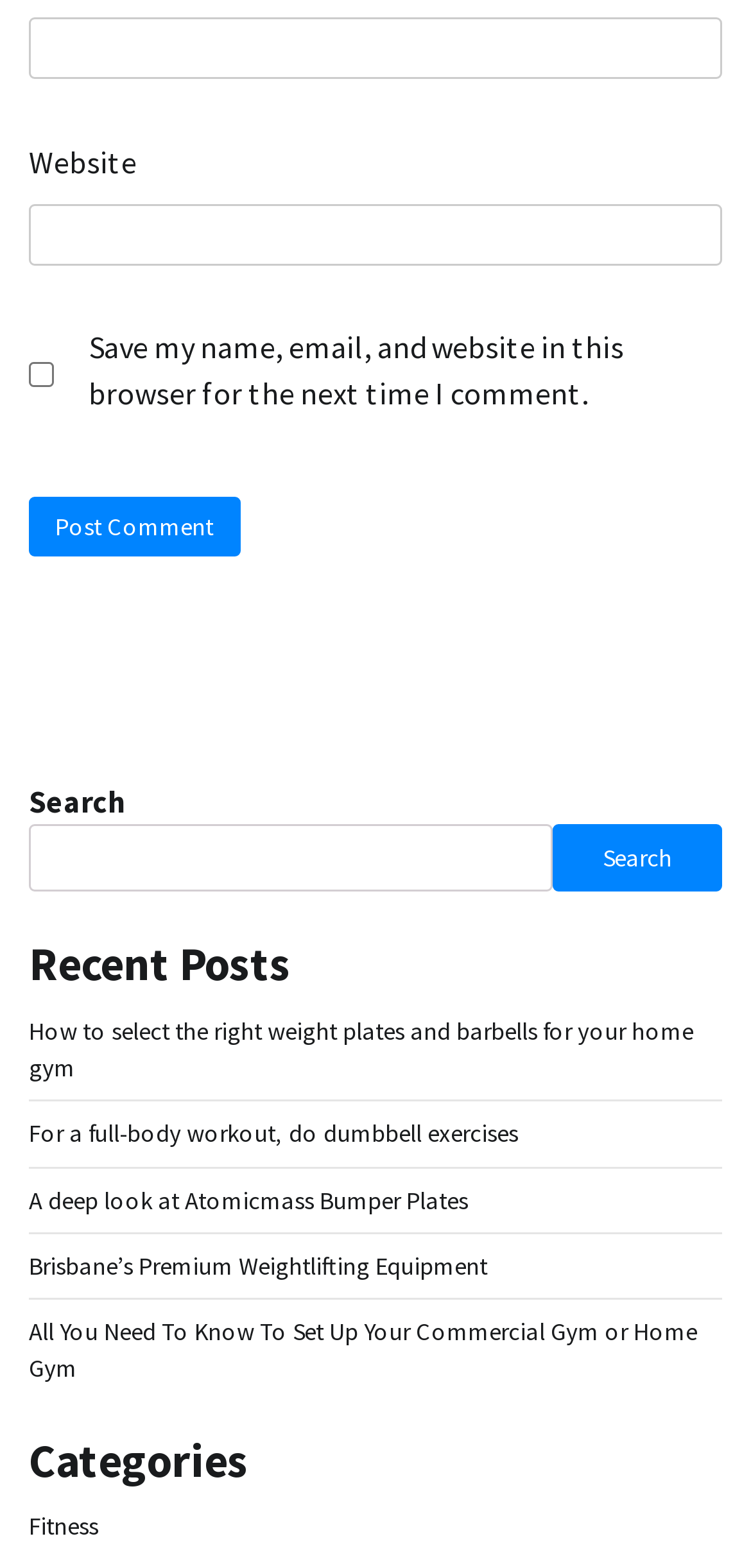Please find the bounding box coordinates of the element's region to be clicked to carry out this instruction: "Read 'How to select the right weight plates and barbells for your home gym'".

[0.038, 0.647, 0.923, 0.69]